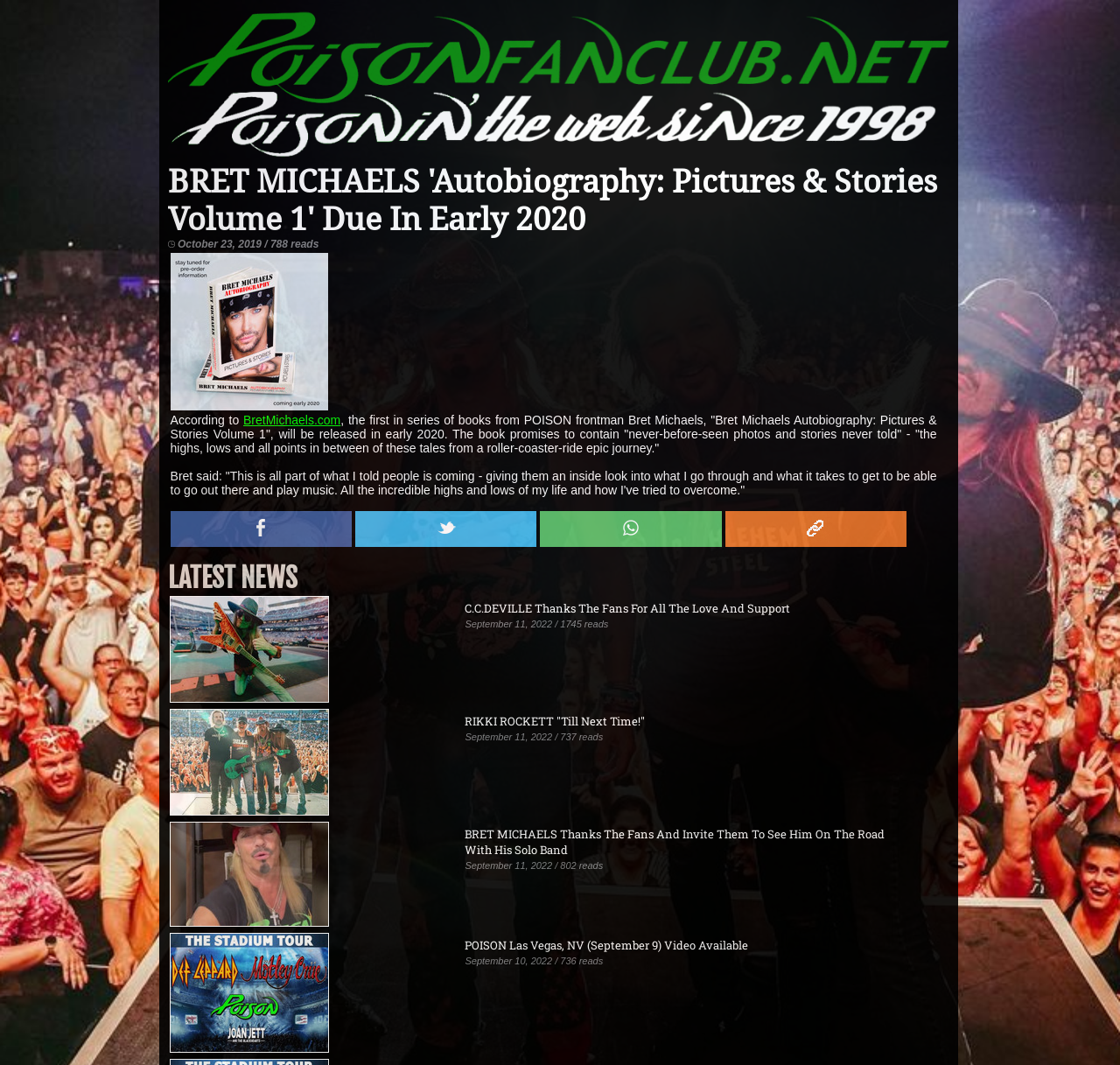Predict the bounding box coordinates for the UI element described as: "alt="Share on Whatsapp"". The coordinates should be four float numbers between 0 and 1, presented as [left, top, right, bottom].

[0.551, 0.498, 0.576, 0.511]